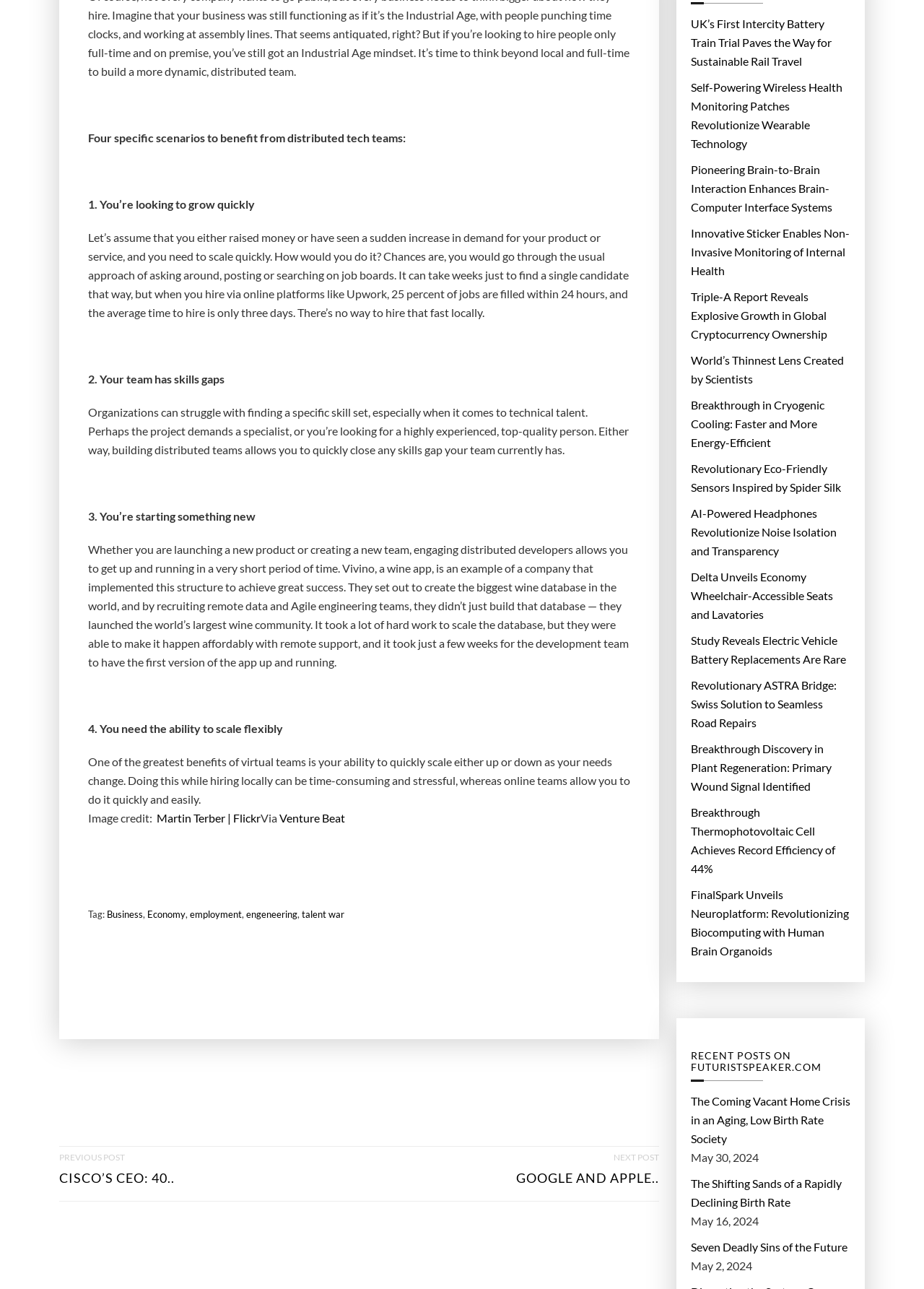Please specify the bounding box coordinates of the clickable region necessary for completing the following instruction: "Click on the 'The Coming Vacant Home Crisis in an Aging, Low Birth Rate Society' link". The coordinates must consist of four float numbers between 0 and 1, i.e., [left, top, right, bottom].

[0.748, 0.847, 0.92, 0.891]